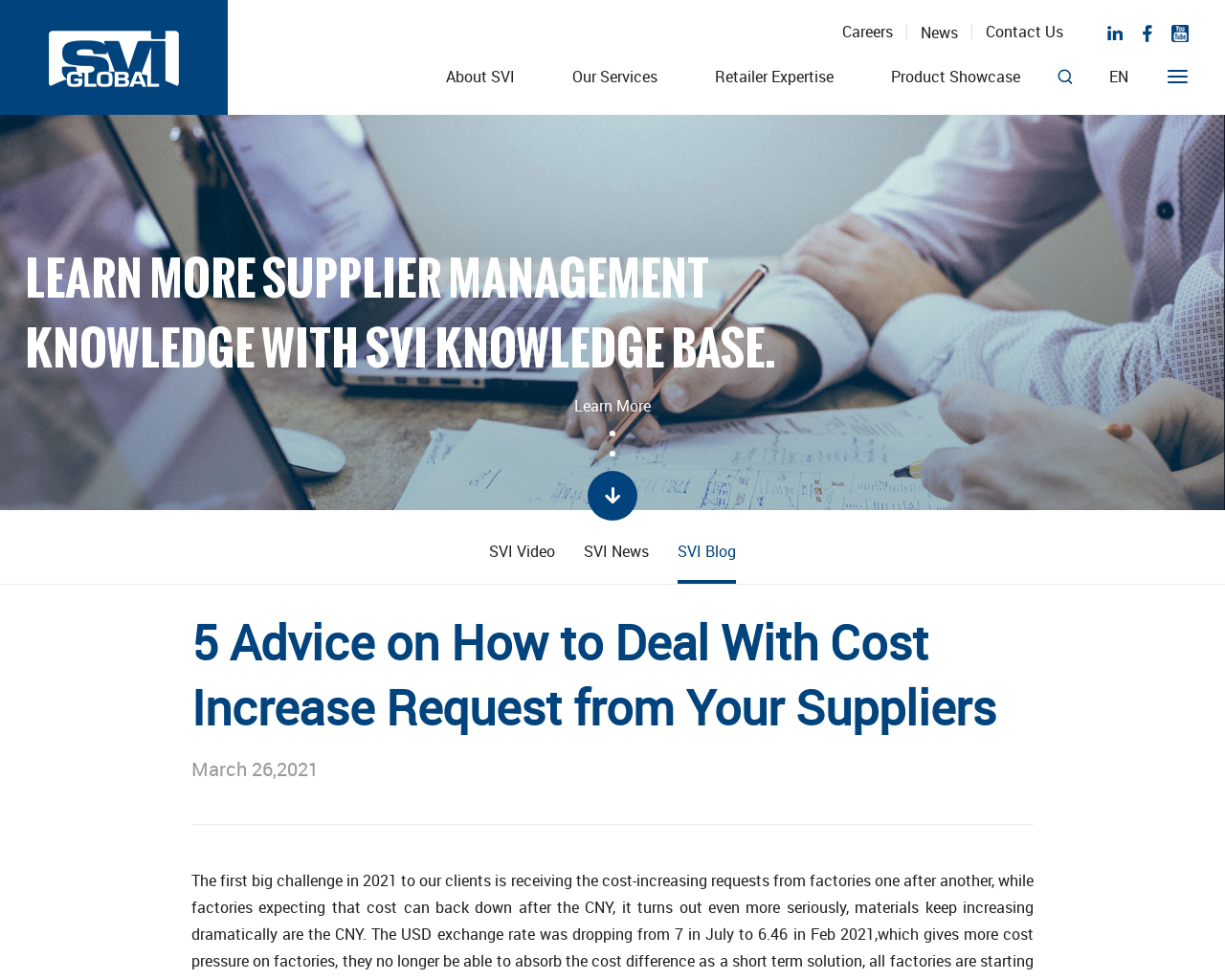Could you identify the text that serves as the heading for this webpage?

5 Advice on How to Deal With Cost Increase Request from Your Suppliers